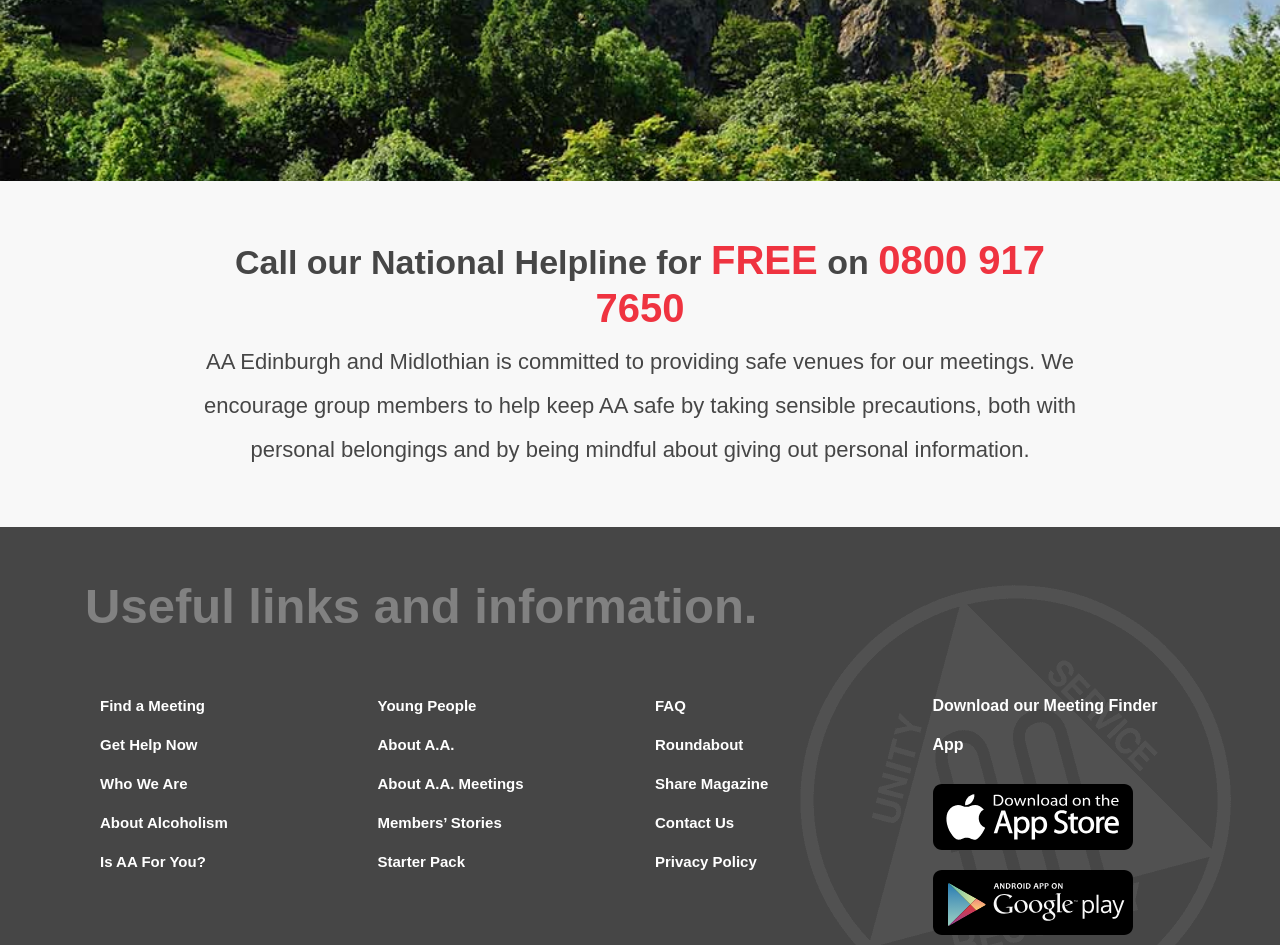Identify the bounding box coordinates necessary to click and complete the given instruction: "Download our Meeting Finder App".

[0.729, 0.738, 0.904, 0.797]